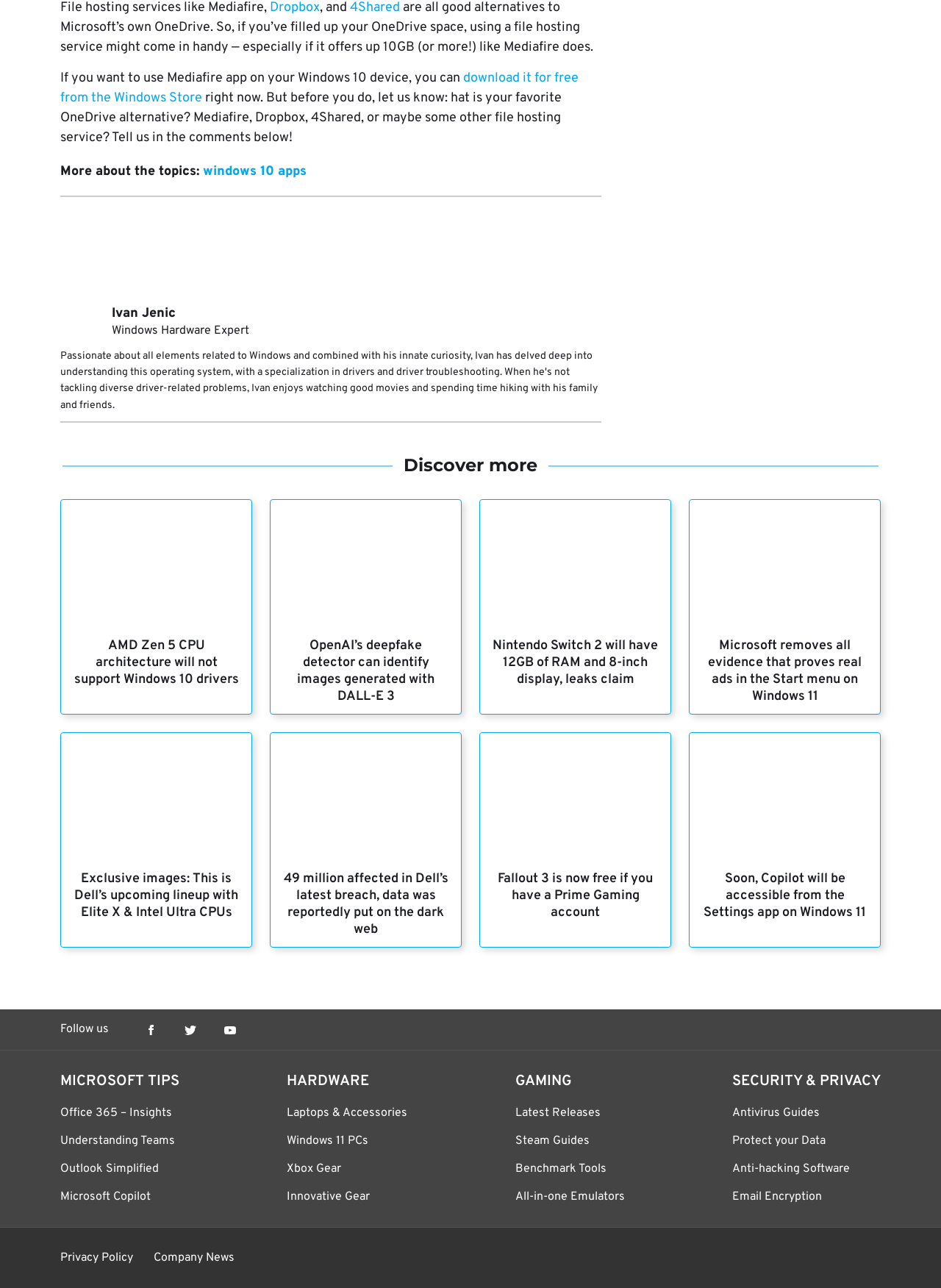What is the name of the author of the article with the shield icon?
Use the image to answer the question with a single word or phrase.

Ivan Jenic